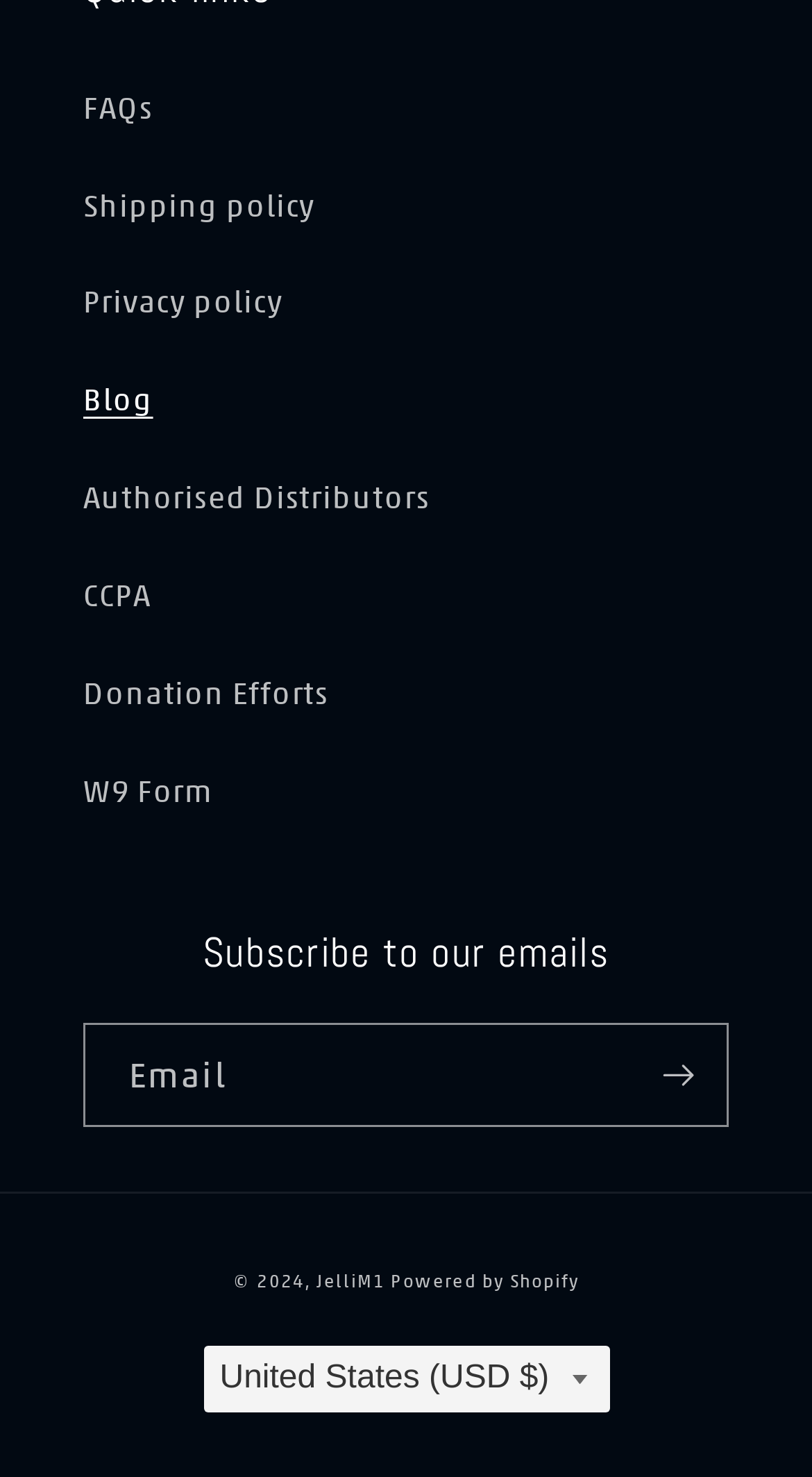Locate the bounding box of the UI element described in the following text: "parent_node: Email name="contact[email]" placeholder="Email"".

[0.105, 0.694, 0.895, 0.761]